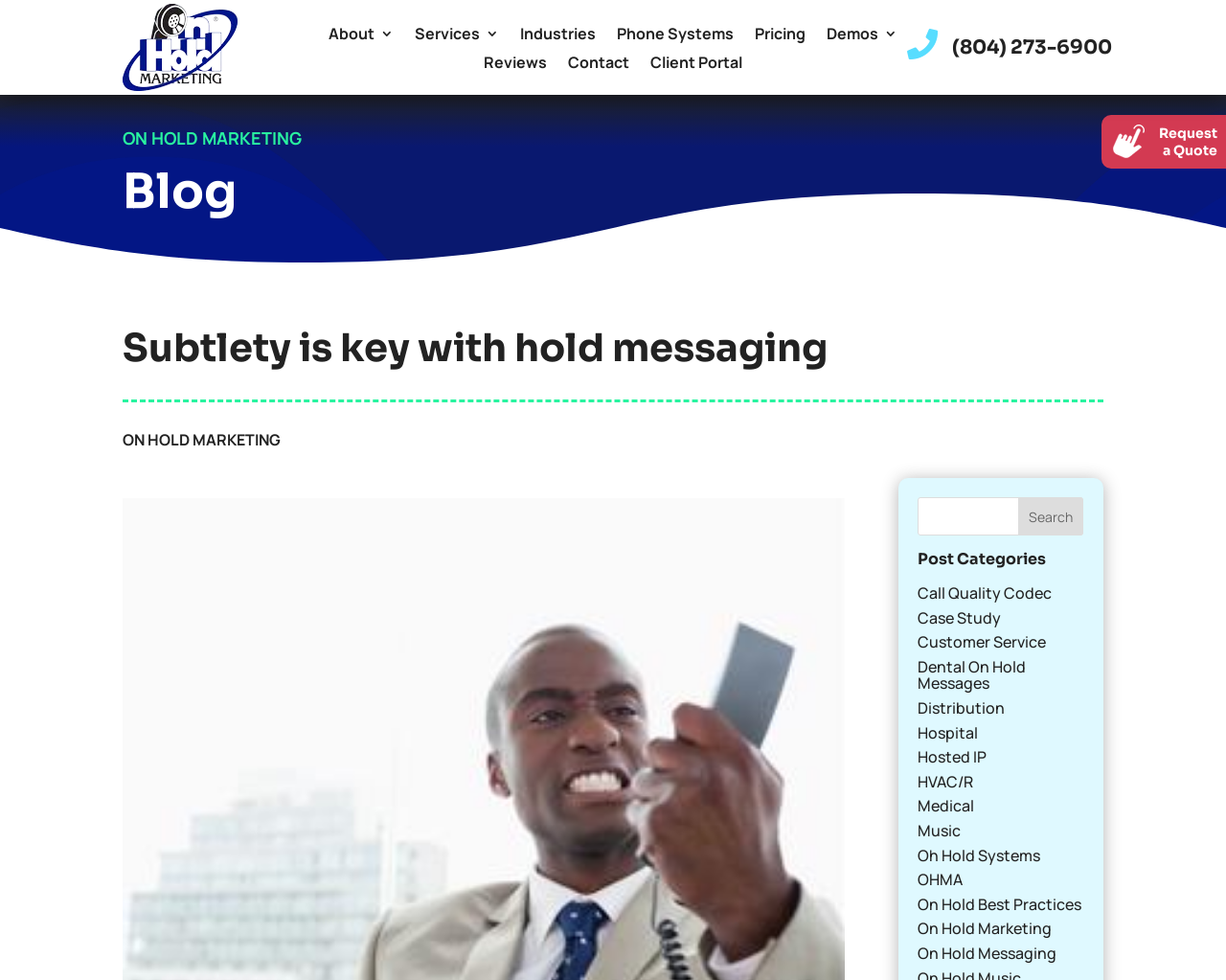Show the bounding box coordinates for the element that needs to be clicked to execute the following instruction: "Go to About page". Provide the coordinates in the form of four float numbers between 0 and 1, i.e., [left, top, right, bottom].

[0.268, 0.027, 0.321, 0.048]